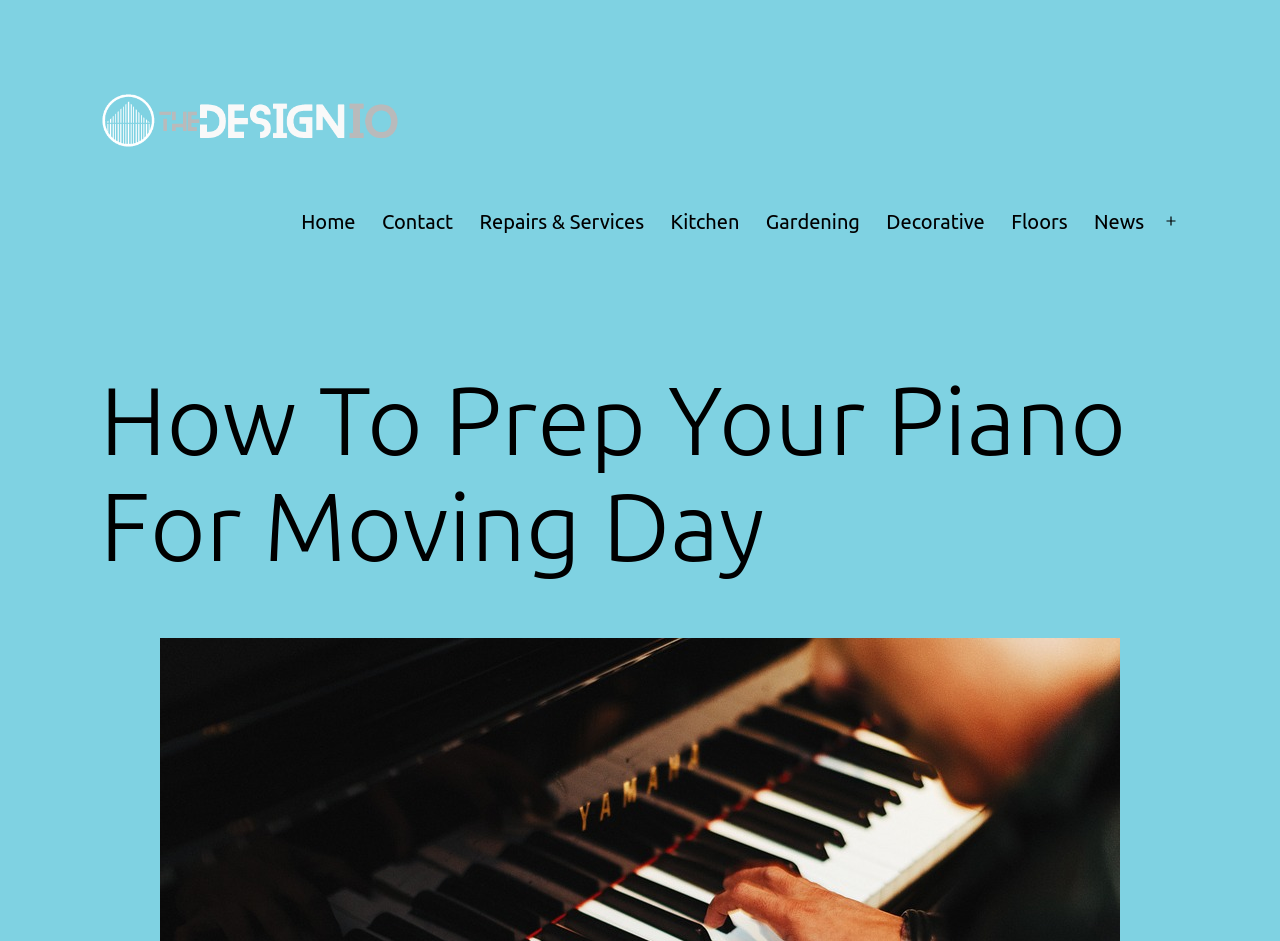Is the menu expanded?
Respond with a short answer, either a single word or a phrase, based on the image.

No